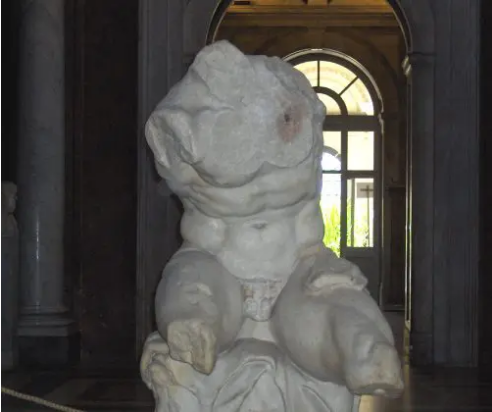Please reply to the following question using a single word or phrase: 
Is the figure in the sculpture standing?

No